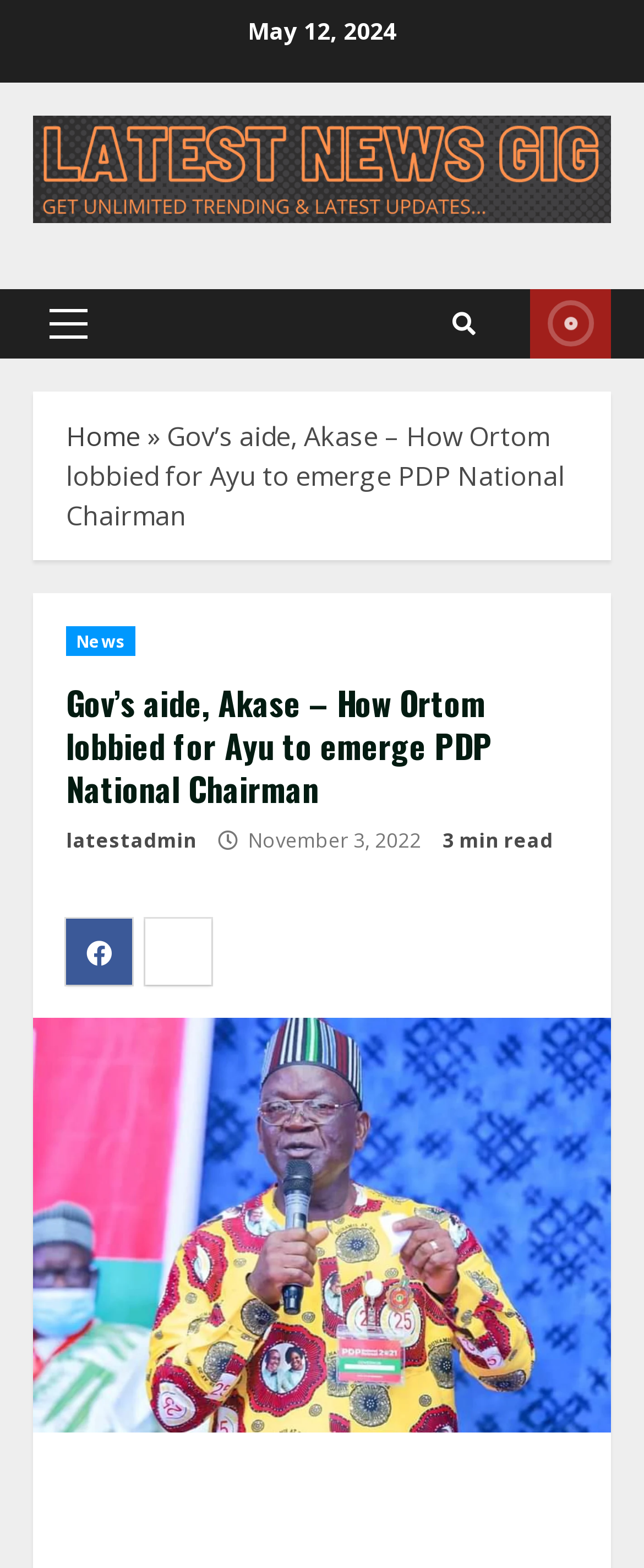Identify the bounding box coordinates of the clickable region required to complete the instruction: "Visit the 'Home' page". The coordinates should be given as four float numbers within the range of 0 and 1, i.e., [left, top, right, bottom].

[0.103, 0.266, 0.218, 0.29]